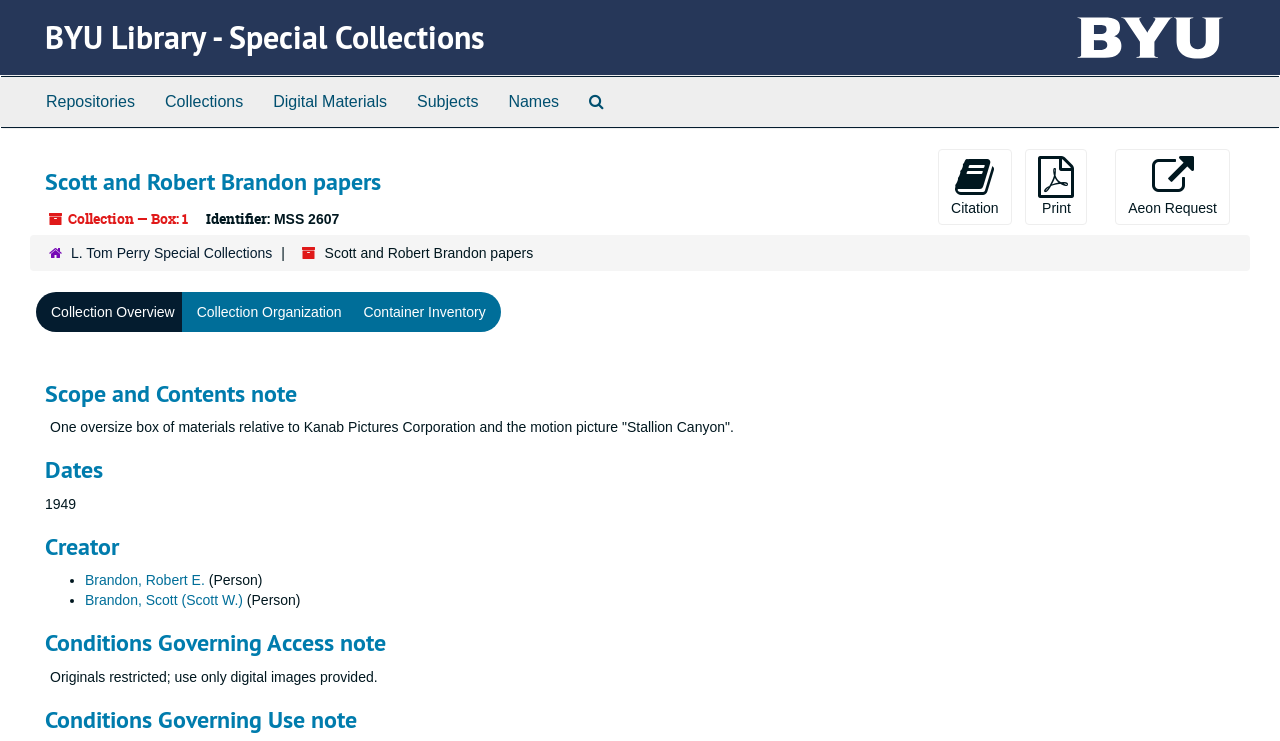Find the bounding box coordinates for the area you need to click to carry out the instruction: "Request through Aeon". The coordinates should be four float numbers between 0 and 1, indicated as [left, top, right, bottom].

[0.871, 0.201, 0.961, 0.304]